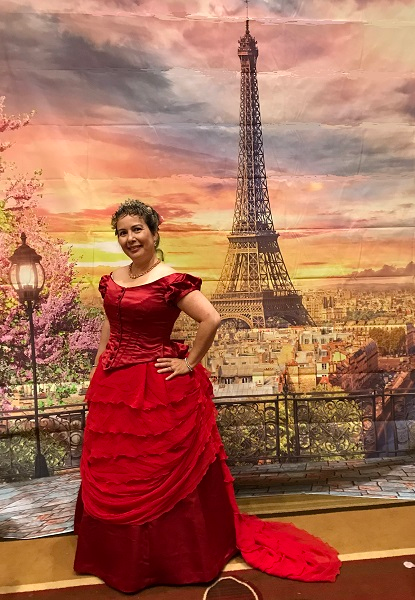Please answer the following question using a single word or phrase: 
What is the occasion depicted in the image?

Costume College 2018